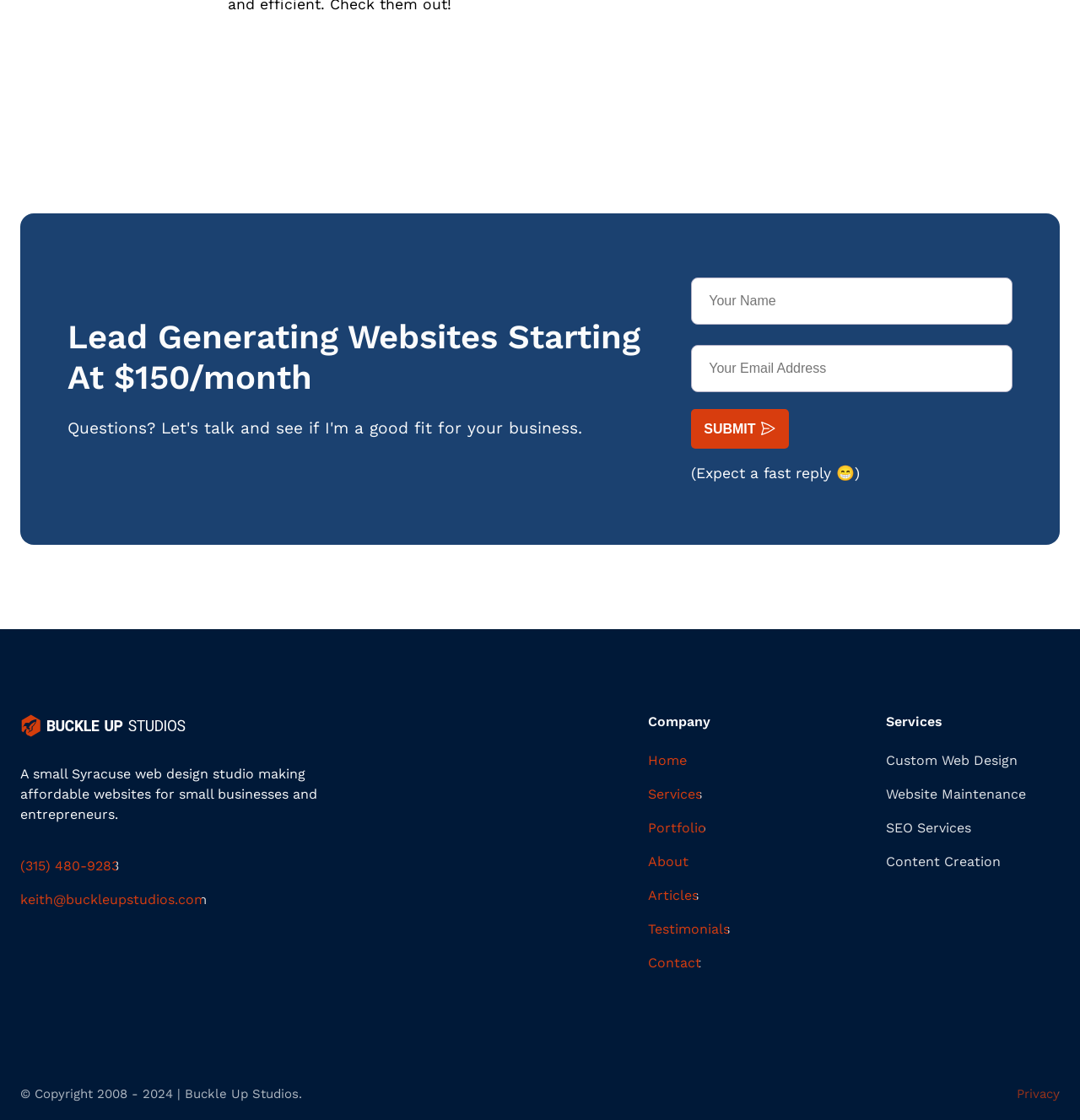What is the company's email address?
Please utilize the information in the image to give a detailed response to the question.

I found the email address by looking at the links on the webpage, specifically the one that contains '@' and is located near the top of the page.